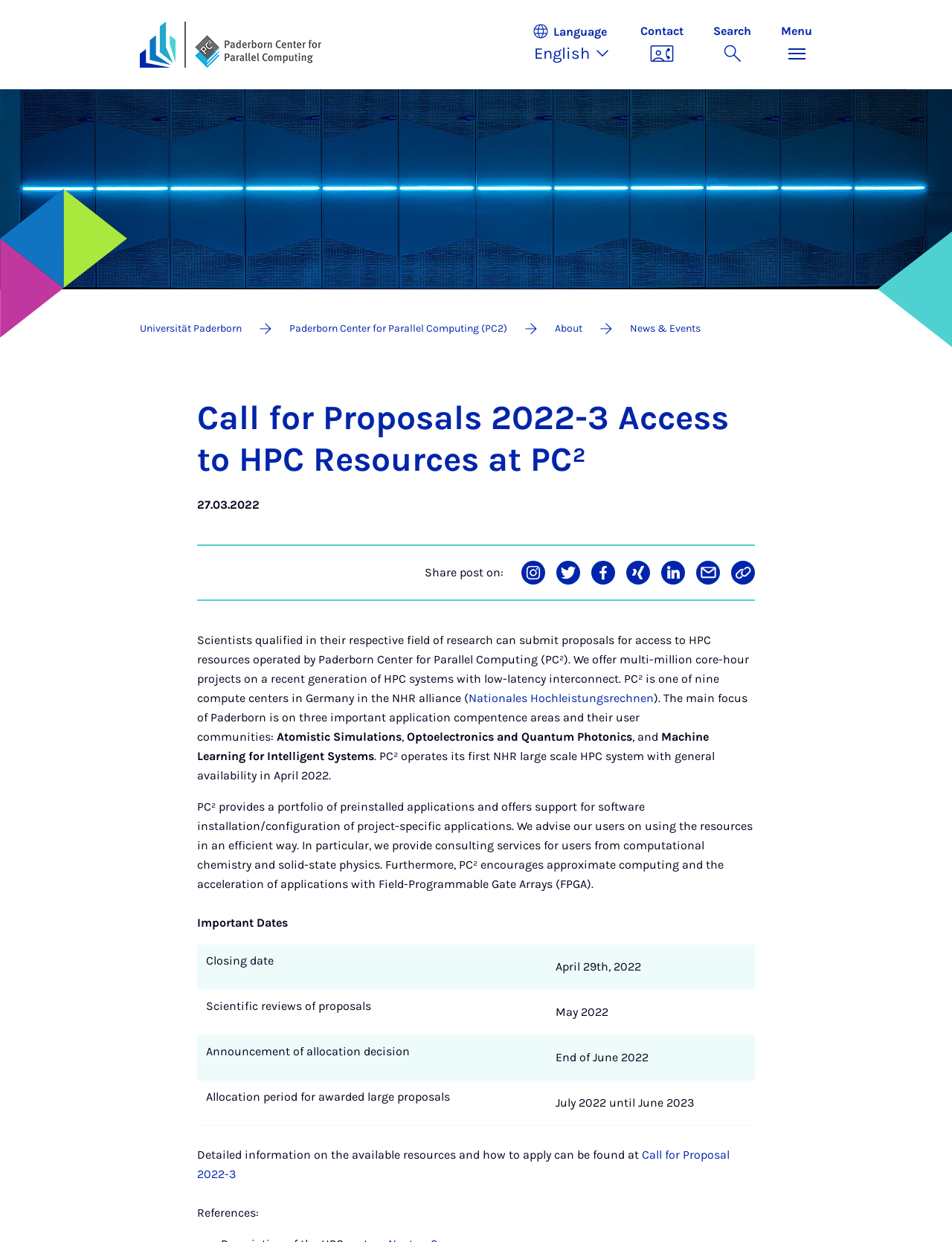What kind of support does PC² provide for users?
Please analyze the image and answer the question with as much detail as possible.

The webpage states that PC² provides a portfolio of preinstalled applications and offers support for software installation/configuration of project-specific applications, and also advises users on using the resources in an efficient way, particularly for users from computational chemistry and solid-state physics.